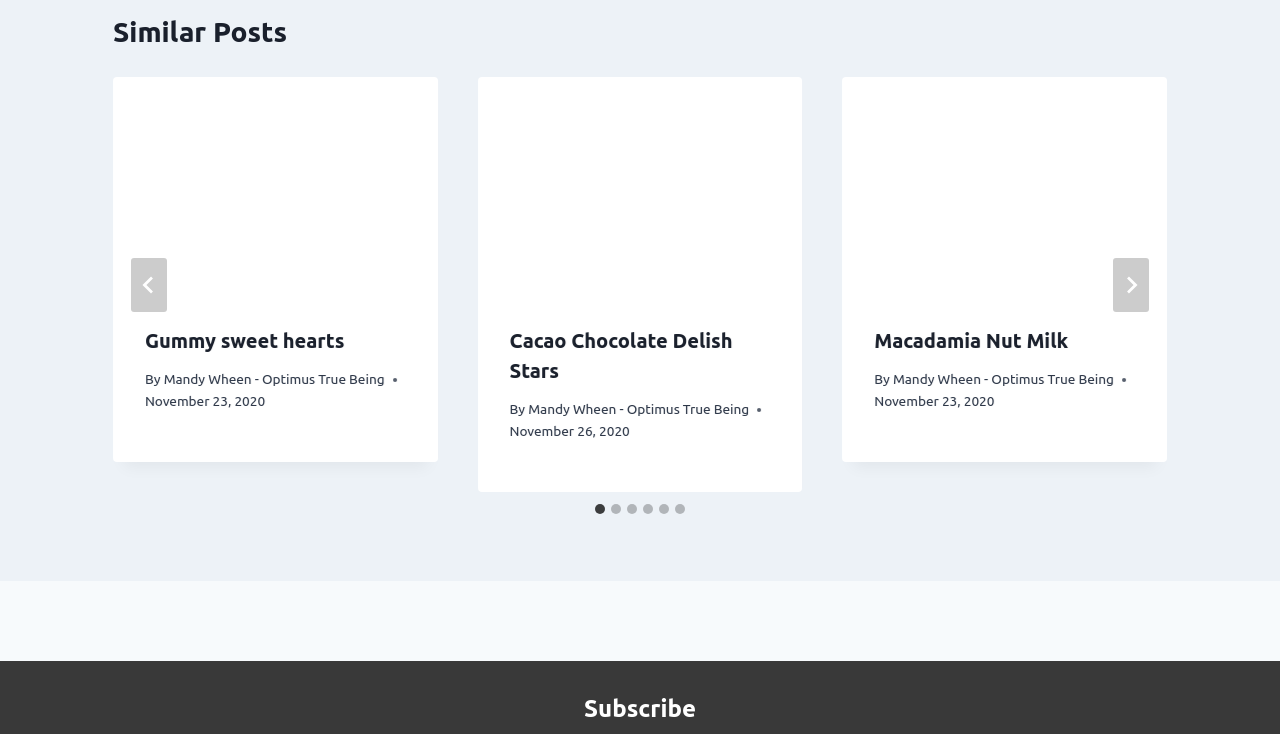Determine the coordinates of the bounding box that should be clicked to complete the instruction: "Subscribe". The coordinates should be represented by four float numbers between 0 and 1: [left, top, right, bottom].

[0.347, 0.942, 0.653, 0.991]